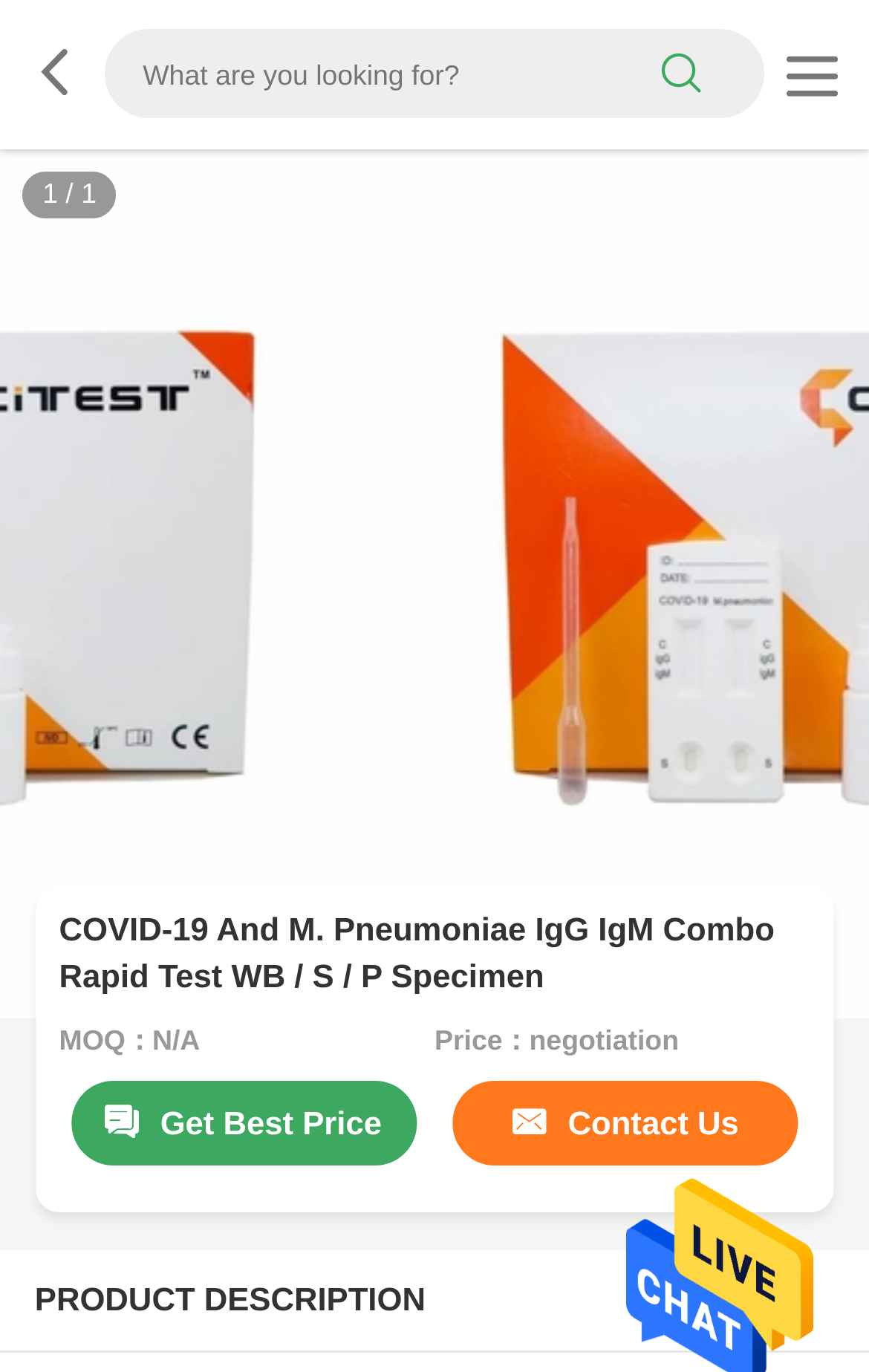What is the purpose of the search box?
Based on the image, answer the question with as much detail as possible.

I inferred the answer by looking at the search box with the placeholder text 'What are you looking for?' which is located at the top of the page, suggesting that it is used to search for products.